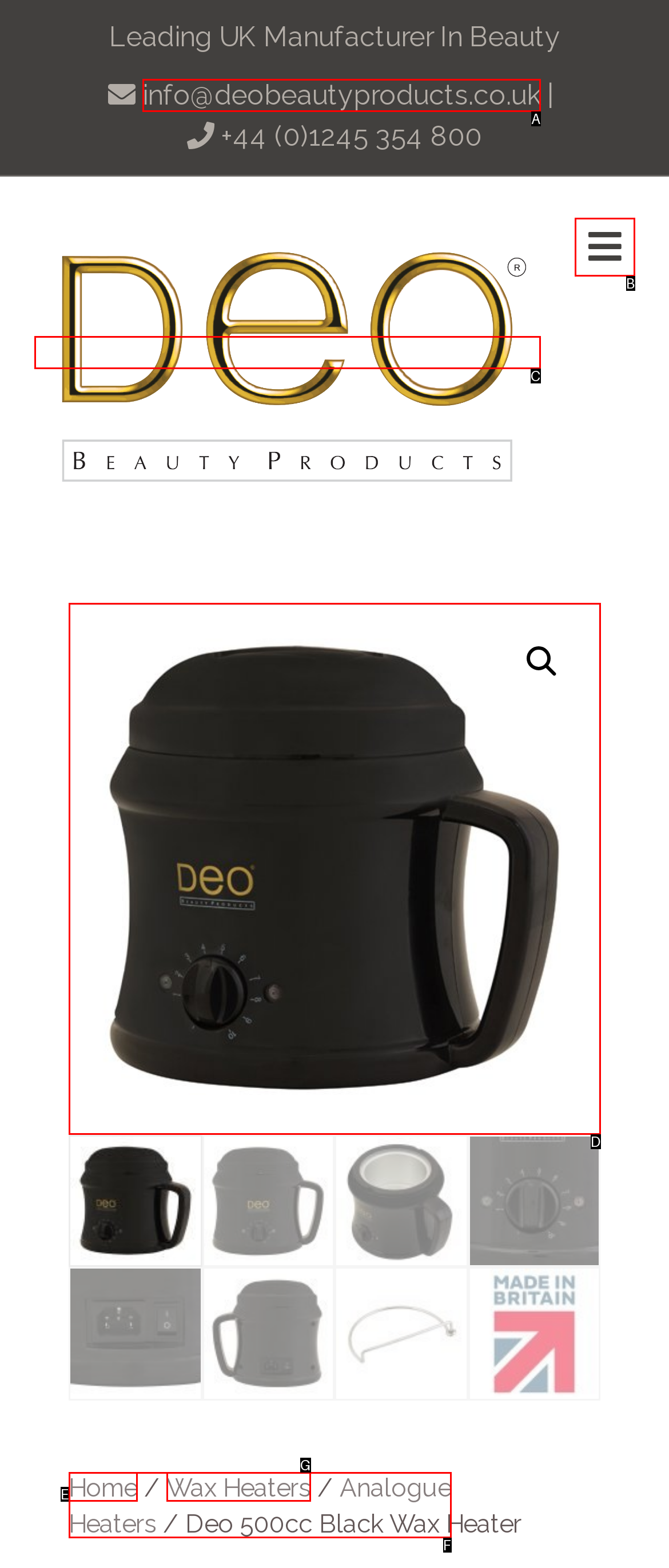Choose the HTML element that corresponds to the description: title="030452 side"
Provide the answer by selecting the letter from the given choices.

D